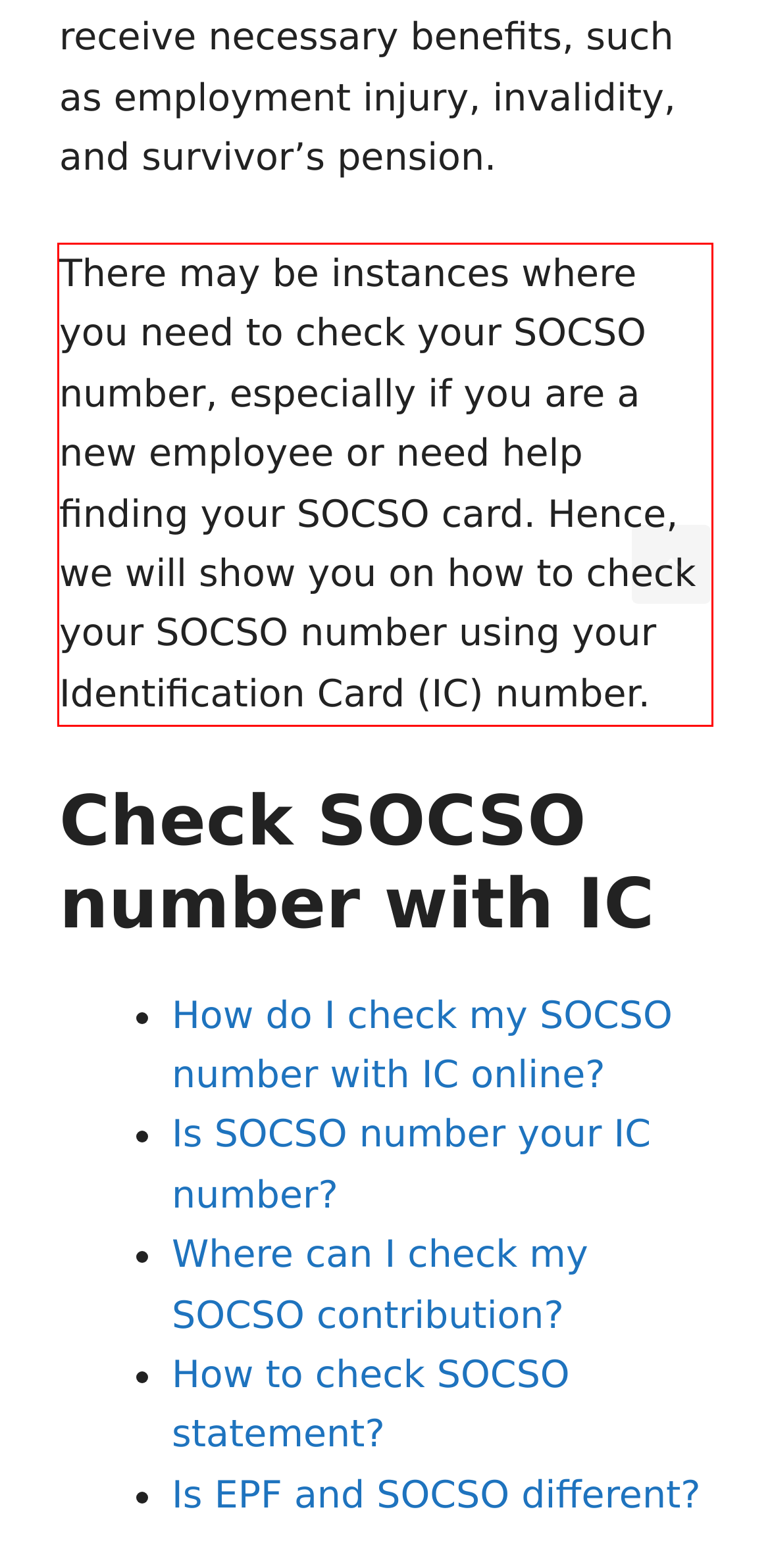Within the screenshot of a webpage, identify the red bounding box and perform OCR to capture the text content it contains.

There may be instances where you need to check your SOCSO number, especially if you are a new employee or need help finding your SOCSO card. Hence, we will show you on how to check your SOCSO number using your Identification Card (IC) number.